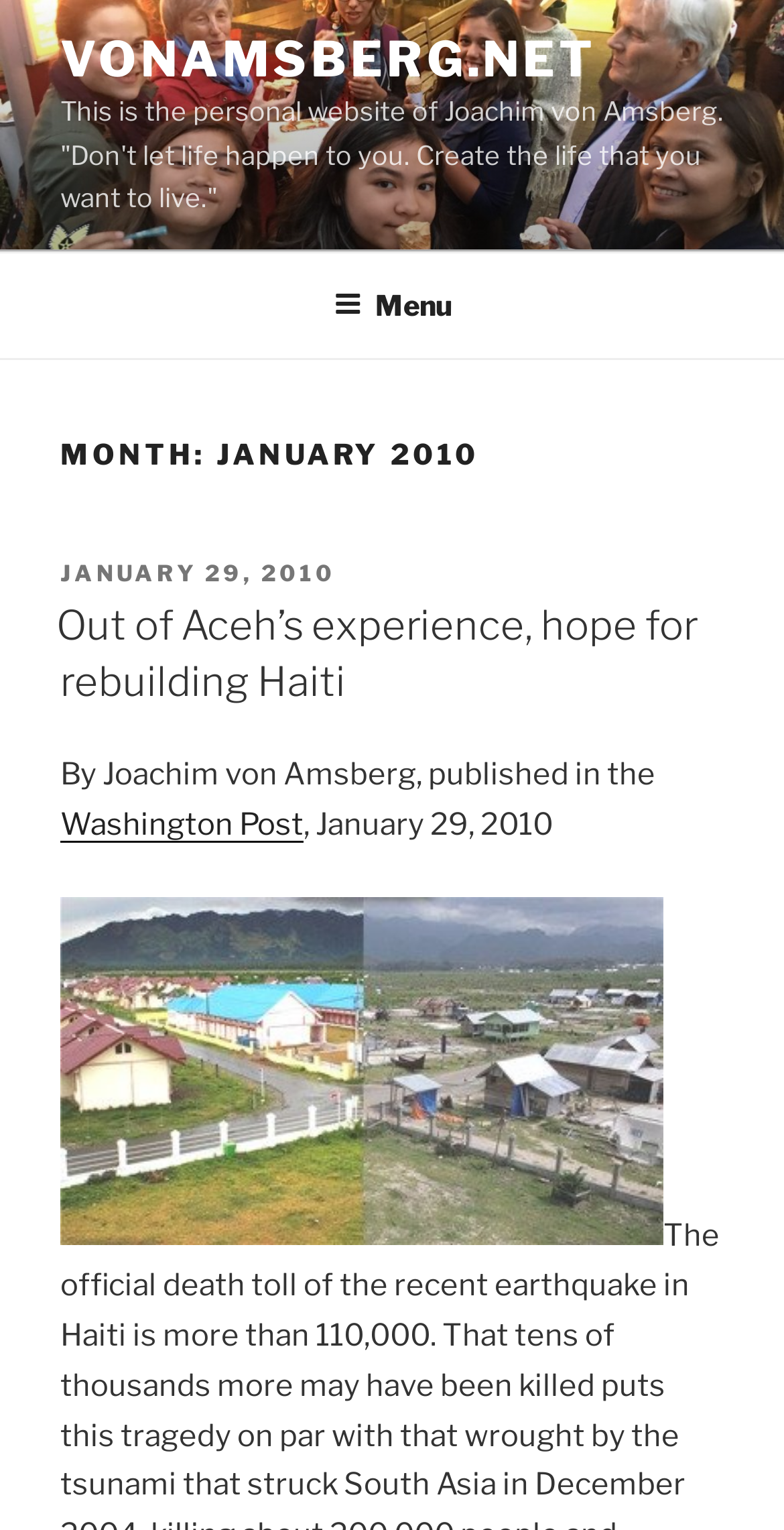Determine the bounding box for the described HTML element: "January 29, 2010". Ensure the coordinates are four float numbers between 0 and 1 in the format [left, top, right, bottom].

[0.077, 0.366, 0.428, 0.384]